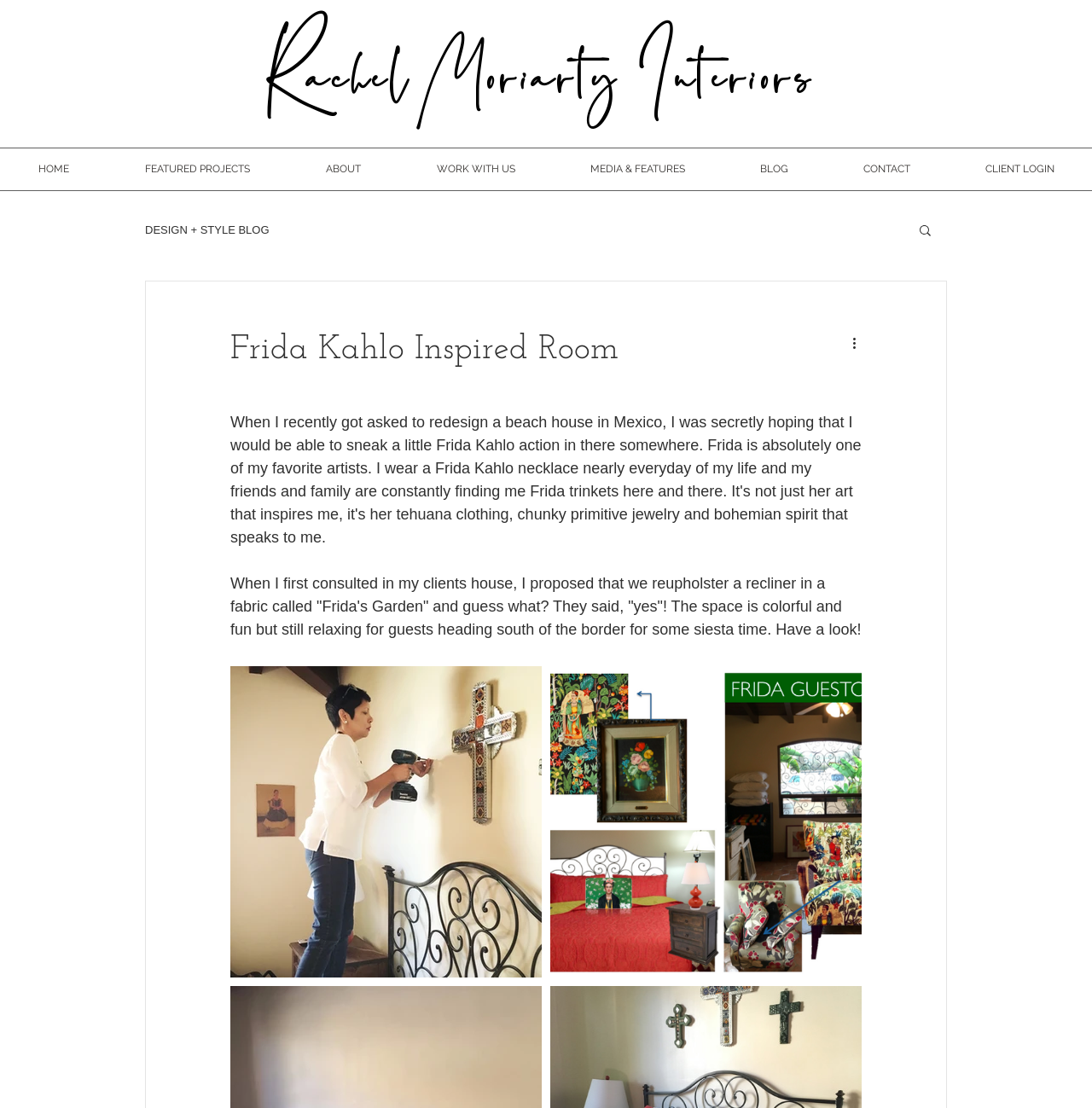Provide a short answer using a single word or phrase for the following question: 
What is the purpose of the 'More actions' button?

Unknown